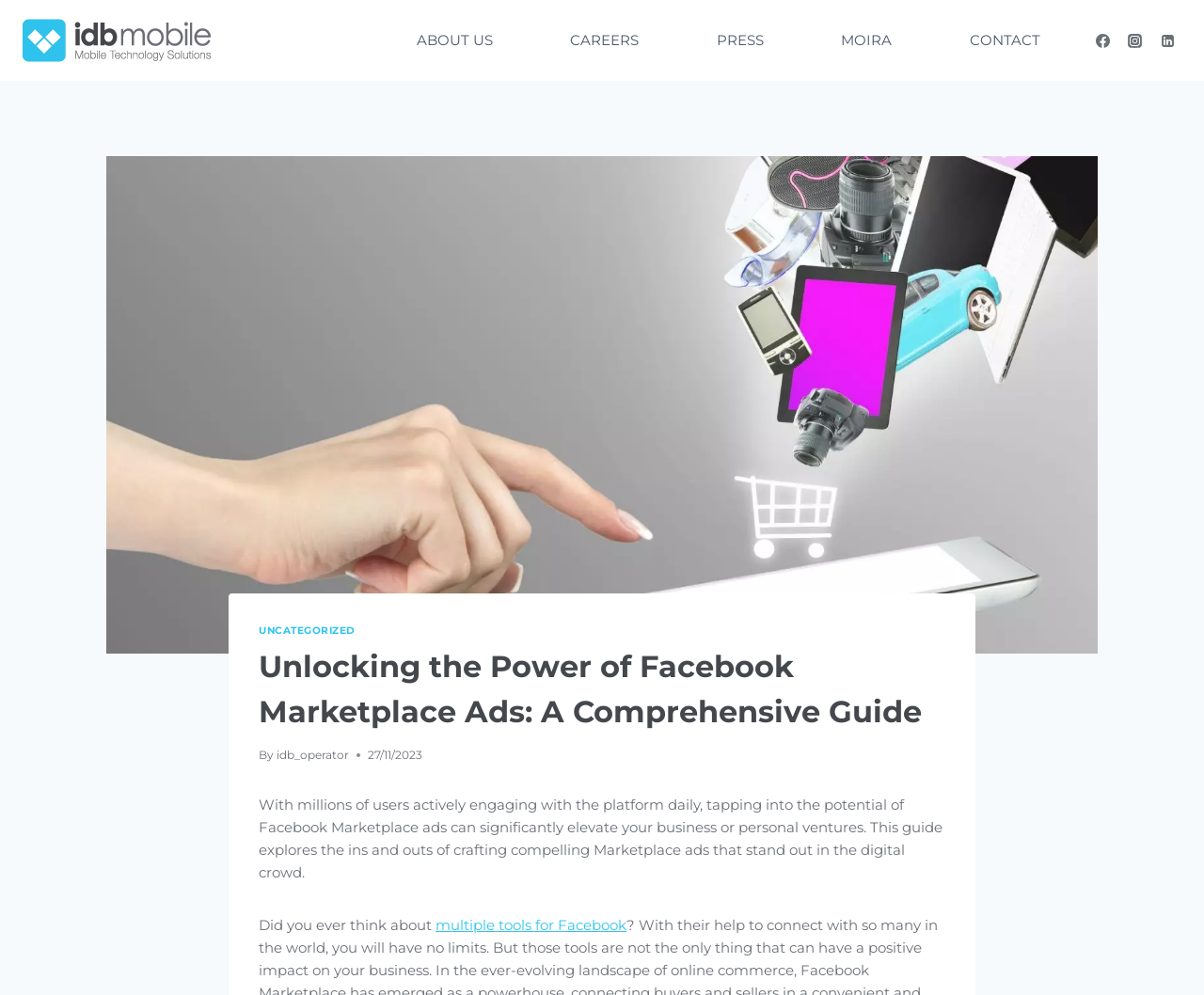Look at the image and answer the question in detail:
When was this article published?

The publication date of this article is mentioned as '27/11/2023' in the time element.